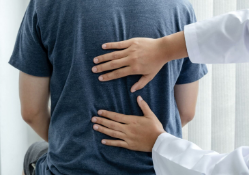Provide a comprehensive description of the image.

The image captures a healthcare professional, dressed in a white coat, gently placing their hands on the back of a patient wearing a blue shirt. This gesture suggests a therapeutic or diagnostic approach, possibly related to a holistic method of pain management or stress relief. The setting appears calm and clinical, emphasizing the supportive relationship between the provider and the patient. This scene aligns with the broader themes of managing health through holistic approaches, as highlighted in related content discussing strategies for pain management.